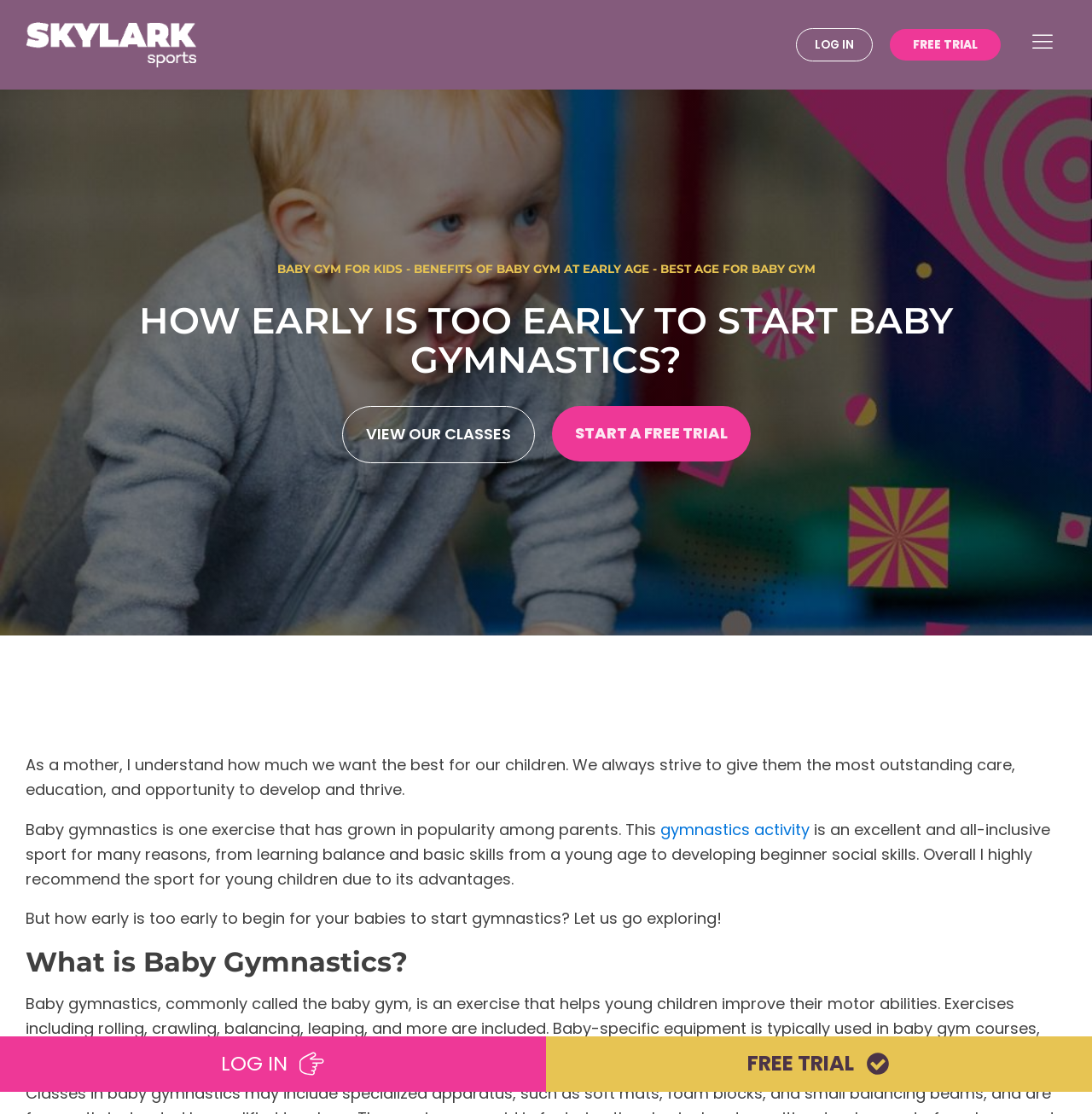Identify the bounding box coordinates of the section that should be clicked to achieve the task described: "Start a free trial".

[0.505, 0.365, 0.687, 0.414]